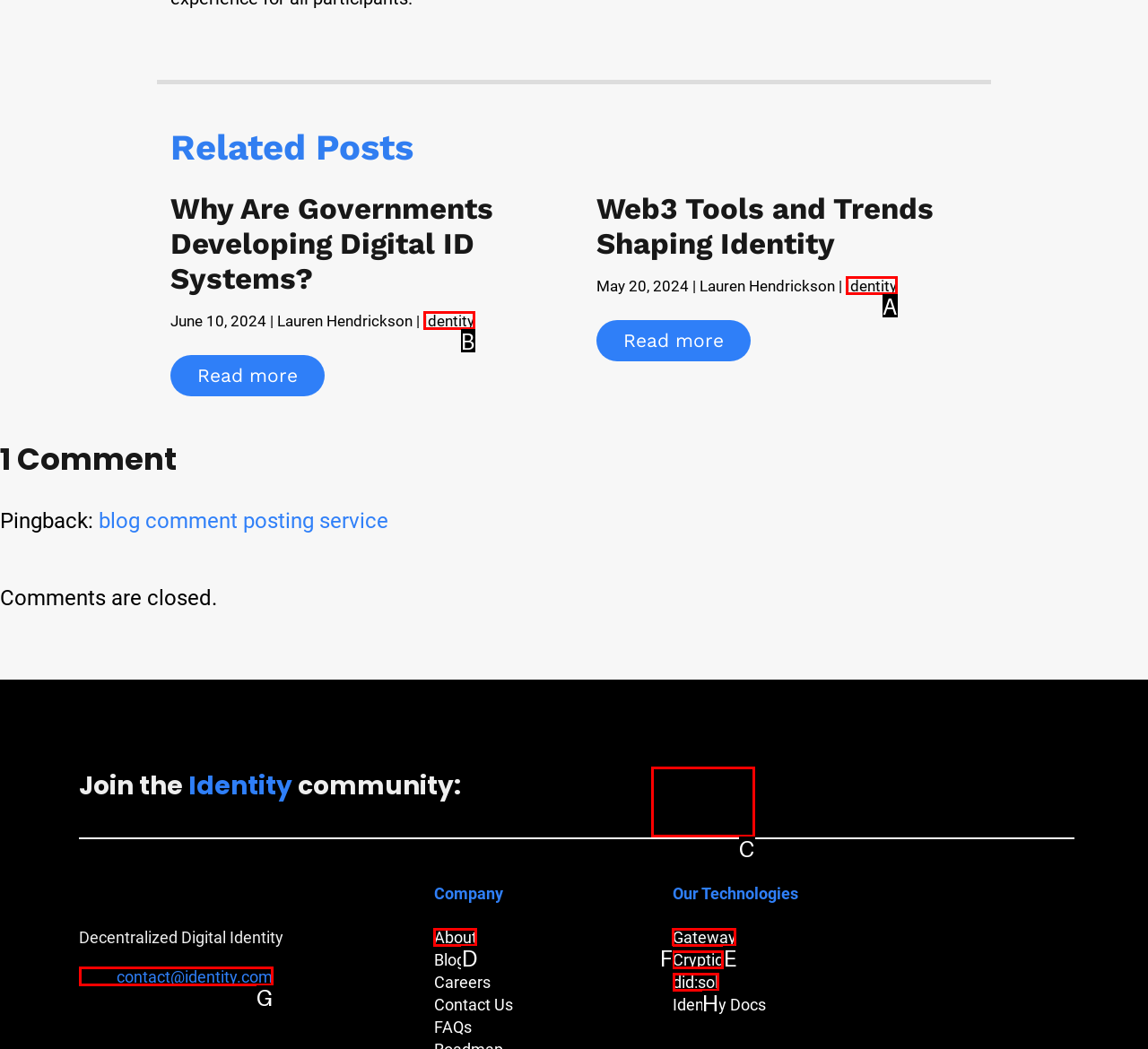Point out which HTML element you should click to fulfill the task: Sign in or sign up.
Provide the option's letter from the given choices.

None